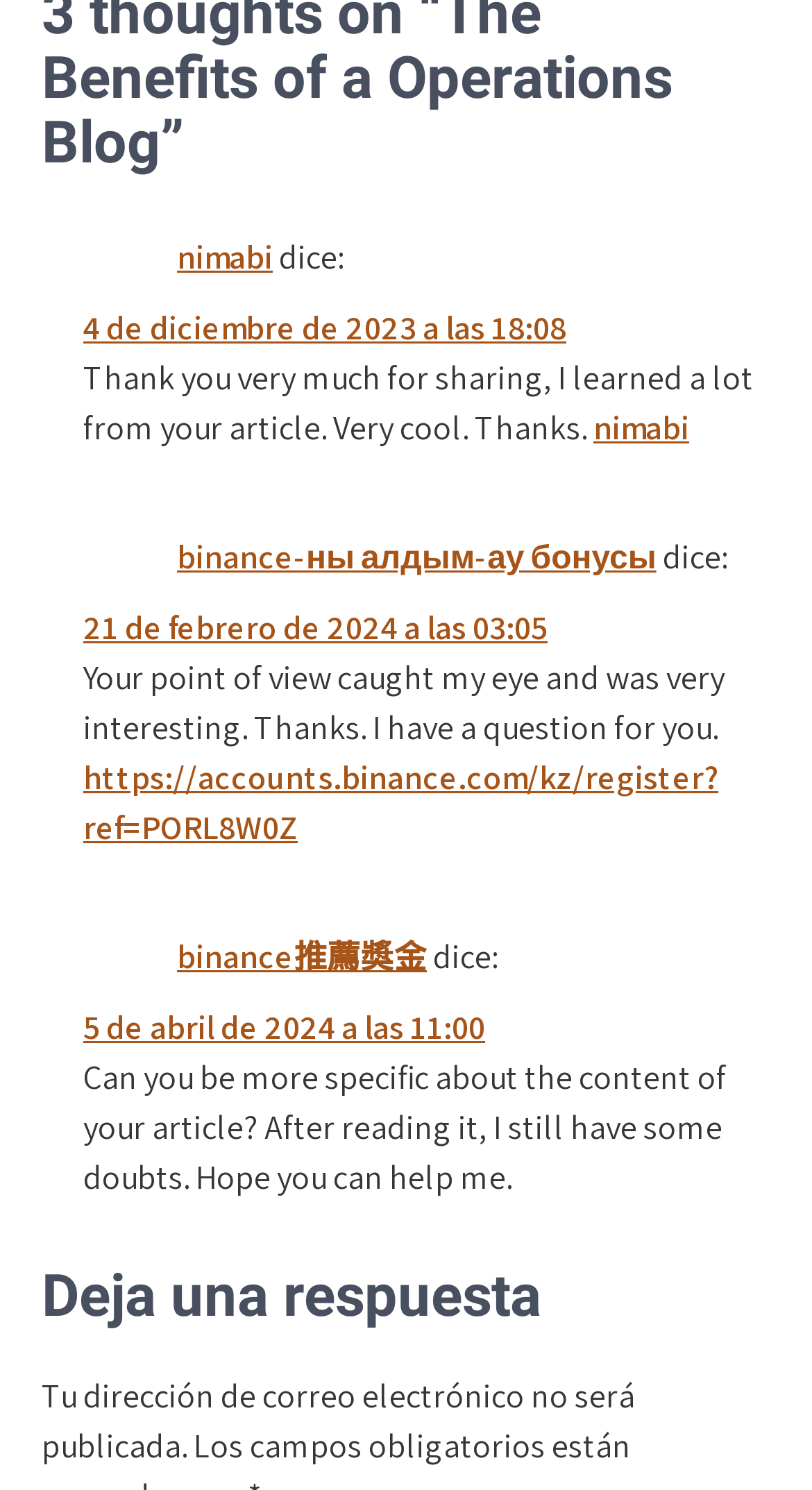Highlight the bounding box coordinates of the element that should be clicked to carry out the following instruction: "click on the link 'binance-ны алдым-ау бонусы'". The coordinates must be given as four float numbers ranging from 0 to 1, i.e., [left, top, right, bottom].

[0.218, 0.36, 0.808, 0.389]